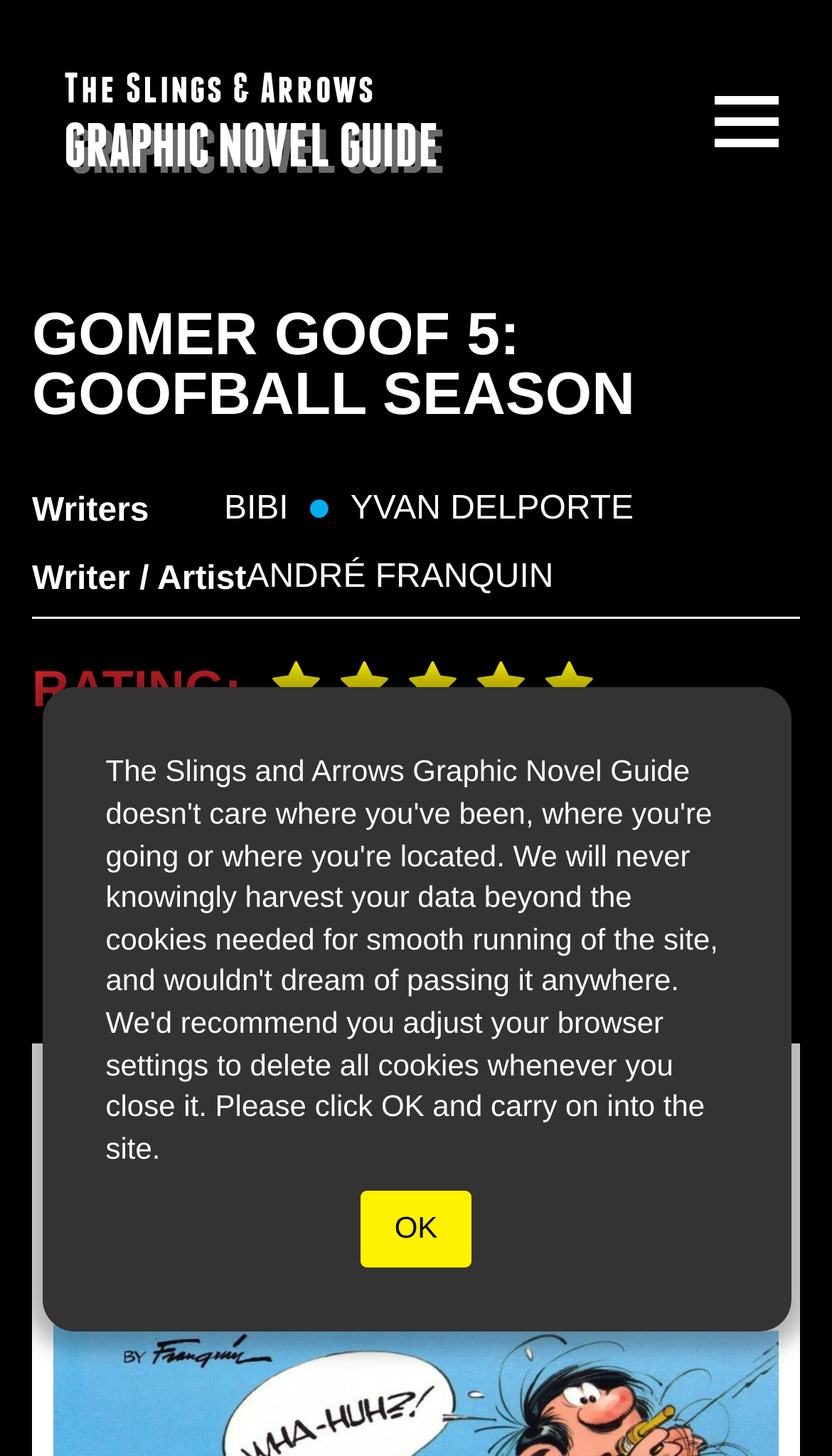Construct a thorough caption encompassing all aspects of the webpage.

The webpage is about Gomer Goof 5: Goofball Season, a graphic novel. At the top, there is a heading with the title "GOMER GOOF 5: GOOFBALL SEASON" and a link to "The Slings & Arrows GRAPHIC NOVEL GUIDE" on the left side. On the right side, there is a button to toggle the site menu.

Below the title, there is a section with information about the writers and artists of the graphic novel. It starts with a label "Writers" followed by three headings with names: "BIBI", "YVAN DELPORTE", and "ANDRÉ FRANQUIN". Each of these headings has a corresponding link.

Under the writers' section, there is a label "Writer / Artist" and then another section with a rating label "RATING:". 

Further down, there is a call-to-action button "BUY NOW" and three links with no text, but each has an image. The images are positioned in a row, with the first one on the left, the second in the middle, and the third on the right.